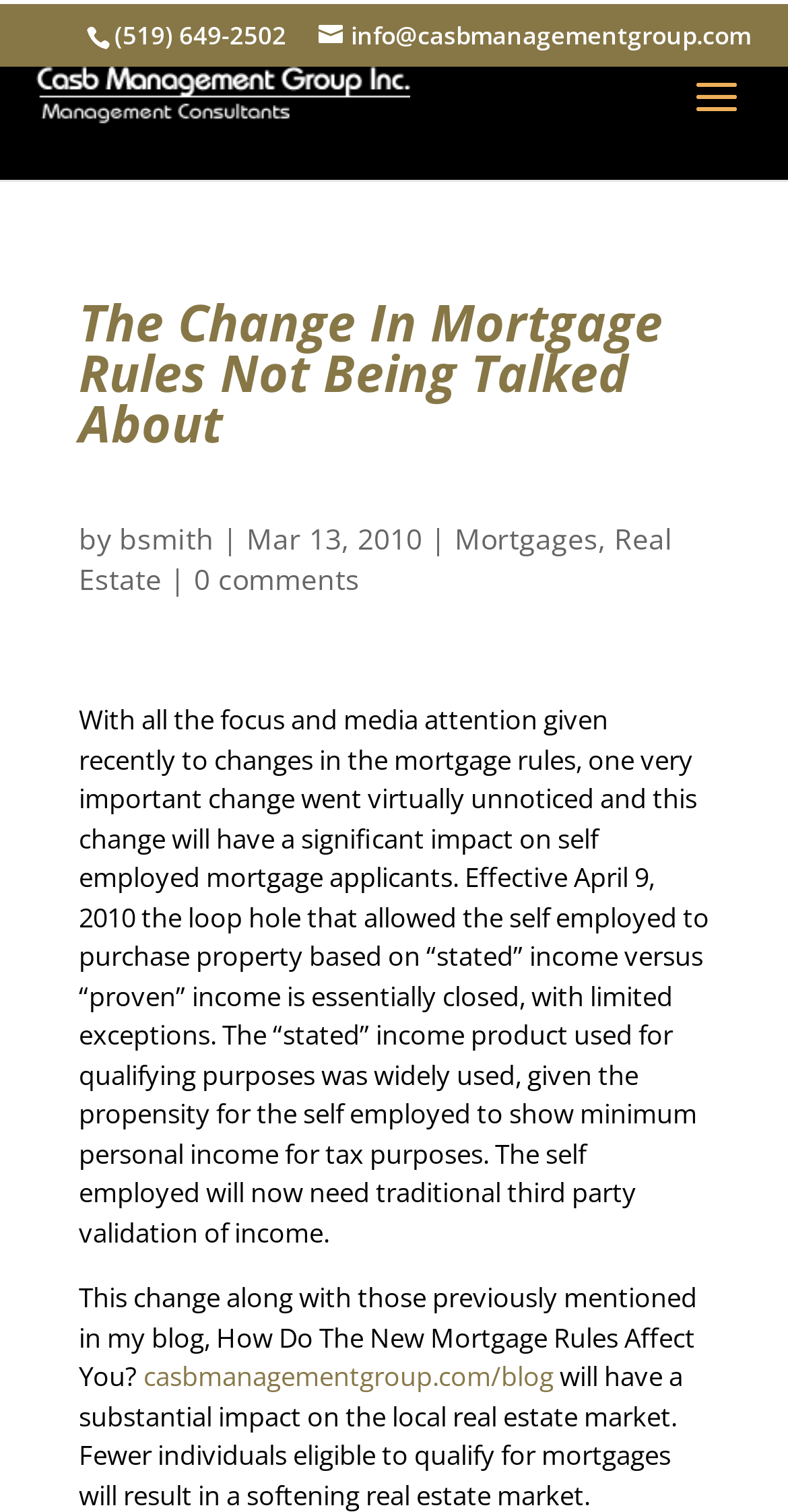Provide the bounding box coordinates for the UI element that is described as: "alt="Casb Management Group Inc."".

[0.008, 0.057, 0.521, 0.081]